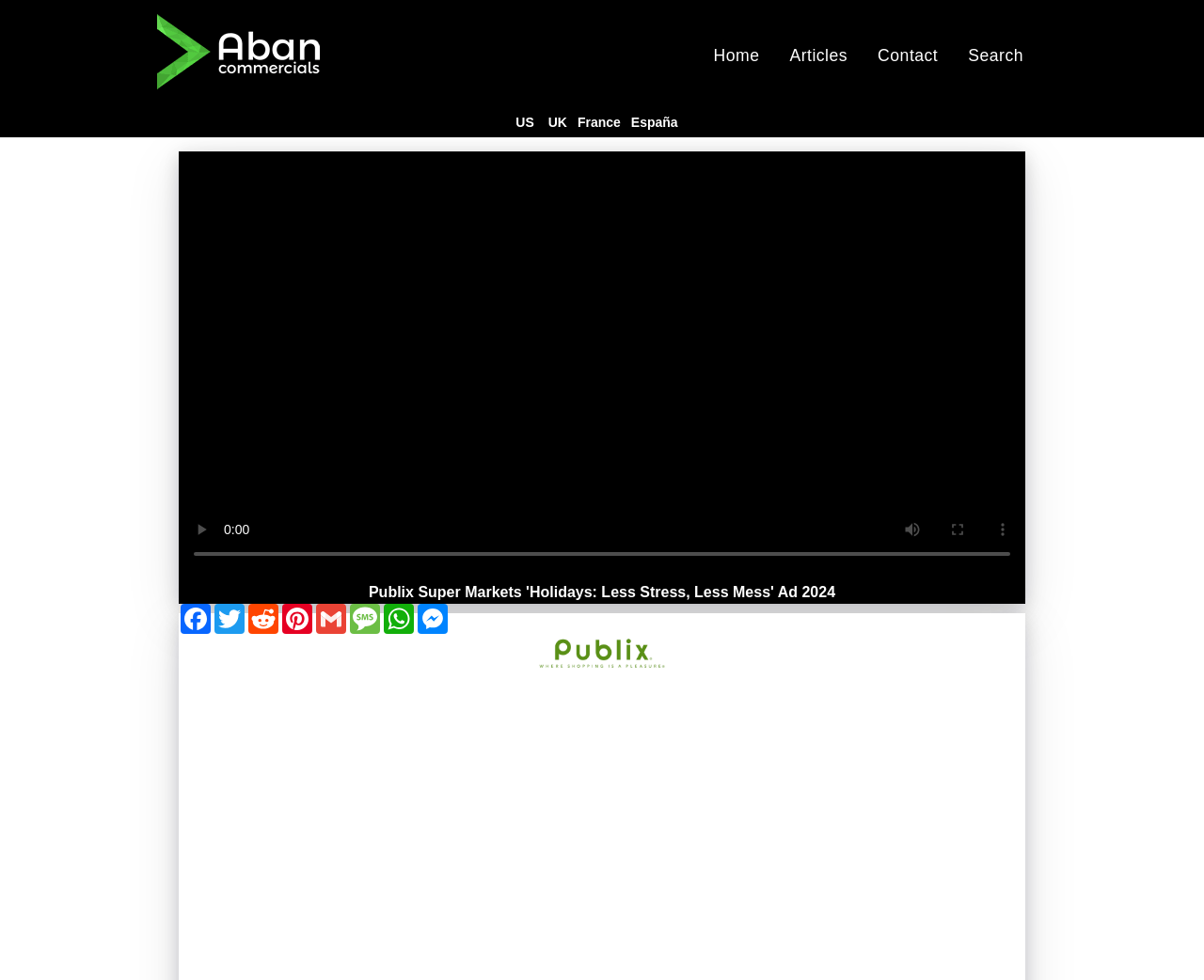Please determine the heading text of this webpage.

Publix Super Markets Commercial 'Holidays: Less Stress, Less Mess' spot commercial 2024